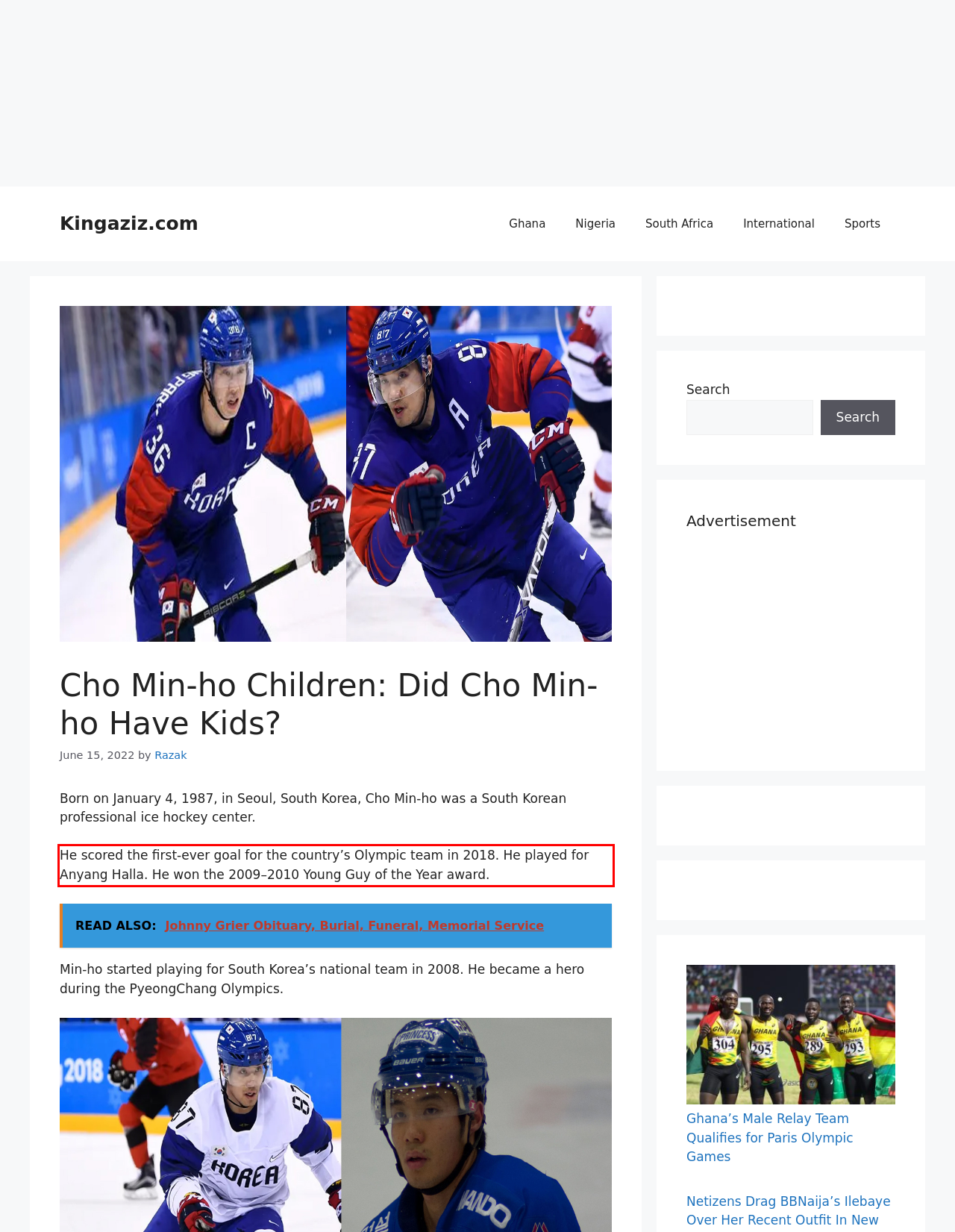You have a screenshot of a webpage with a red bounding box. Use OCR to generate the text contained within this red rectangle.

He scored the first-ever goal for the country’s Olympic team in 2018. He played for Anyang Halla. He won the 2009–2010 Young Guy of the Year award.